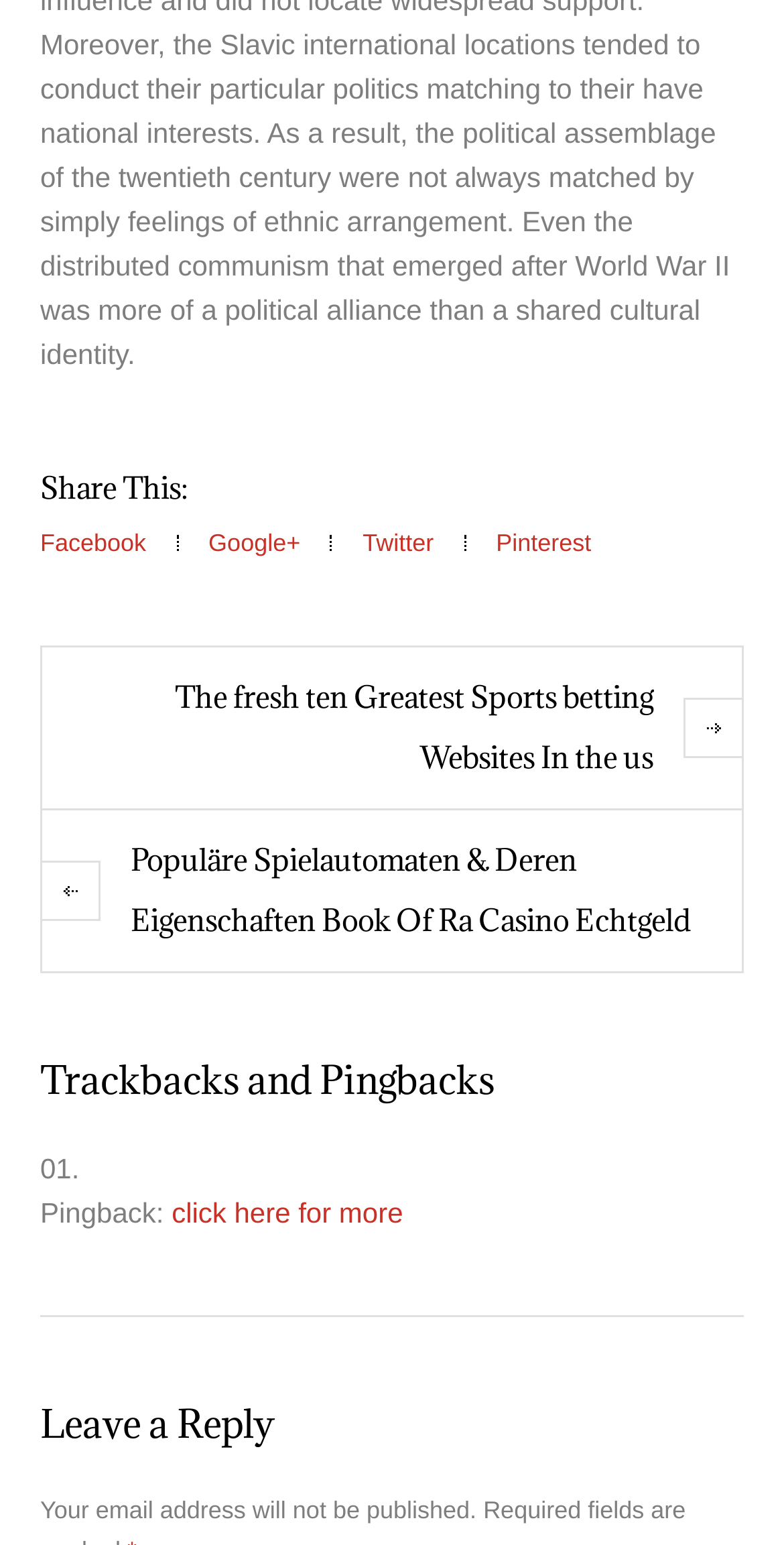Given the element description click here for more, predict the bounding box coordinates for the UI element in the webpage screenshot. The format should be (top-left x, top-left y, bottom-right x, bottom-right y), and the values should be between 0 and 1.

[0.219, 0.774, 0.514, 0.795]